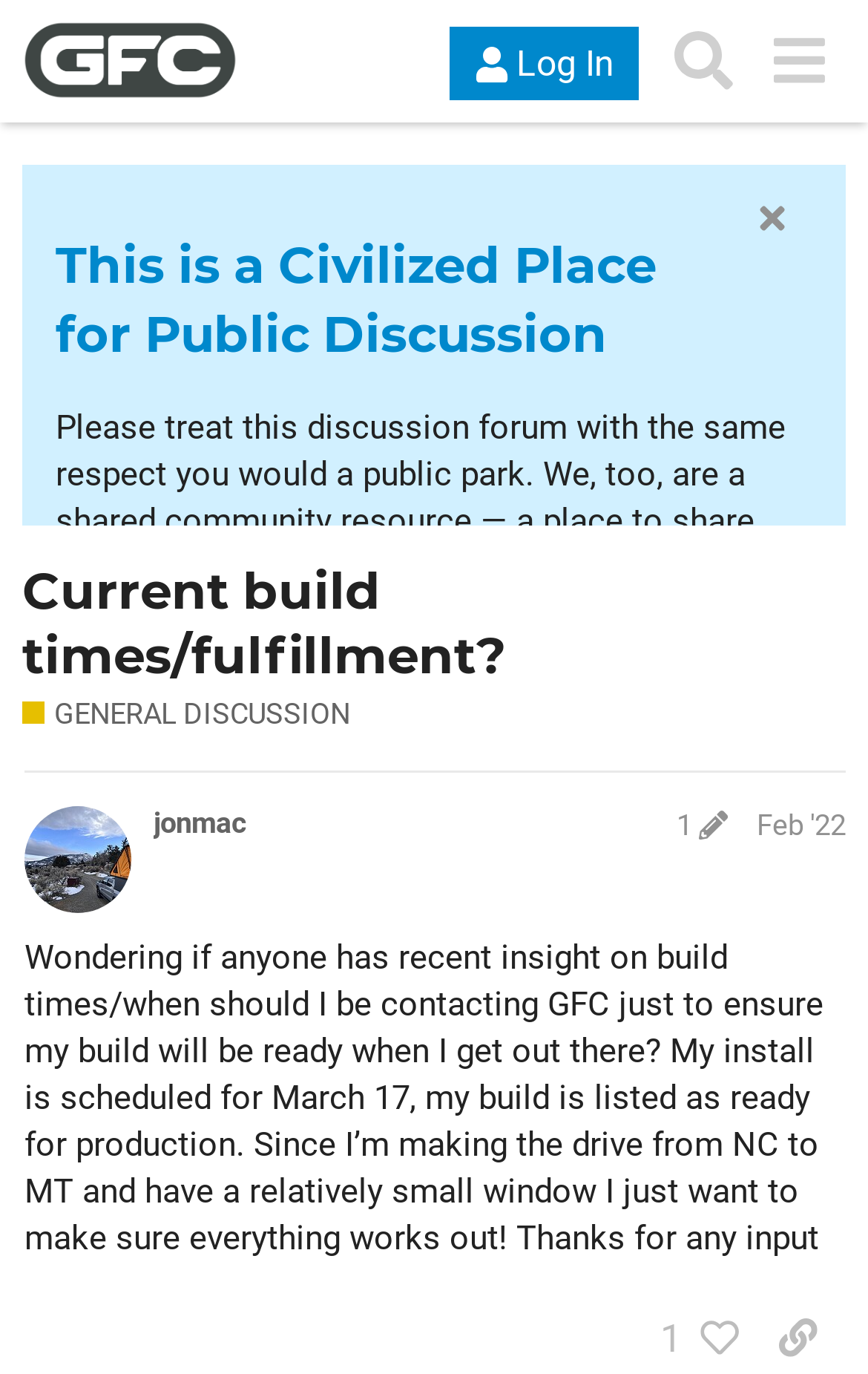Give a one-word or one-phrase response to the question: 
What is the current status of the author's build?

Ready for production